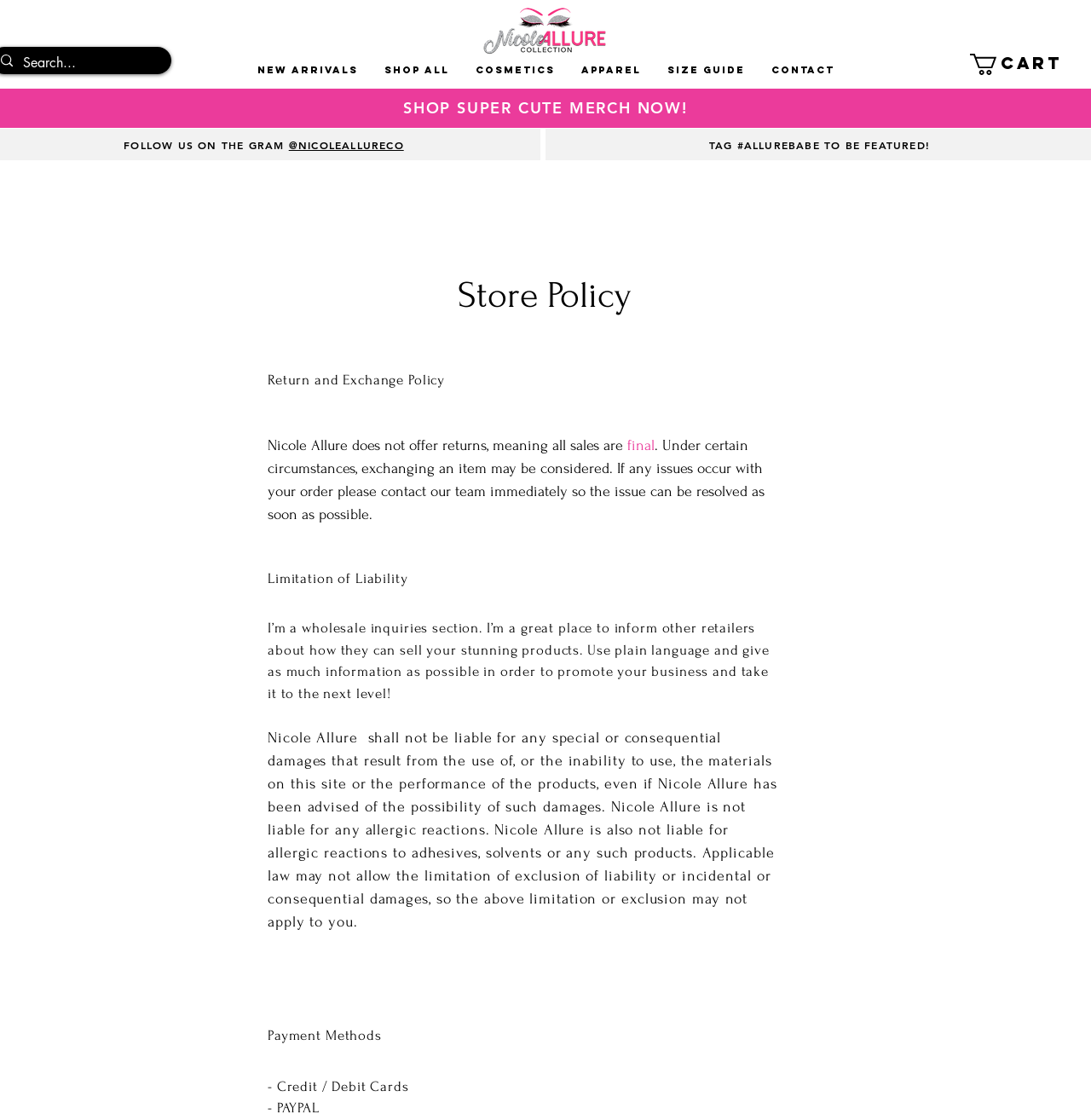Please identify the coordinates of the bounding box that should be clicked to fulfill this instruction: "Visit the New Arrivals page".

[0.223, 0.05, 0.339, 0.075]